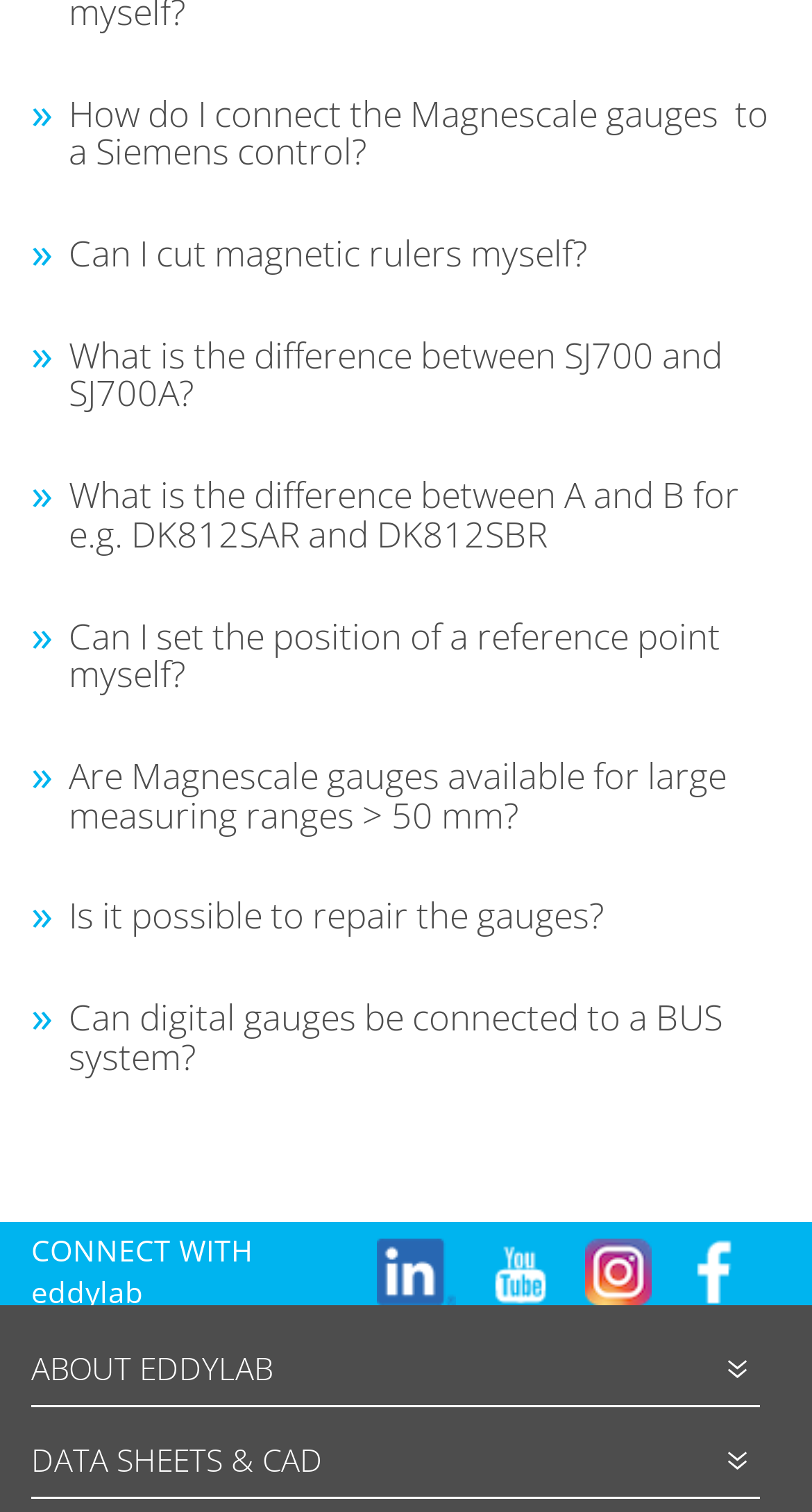What is the purpose of the FAQs section?
Please answer the question with as much detail and depth as you can.

The FAQs section is designed to provide quick answers to common questions that users may have about Magnescale gauges, such as their usage, differences, and repair options, to help users understand the products better.